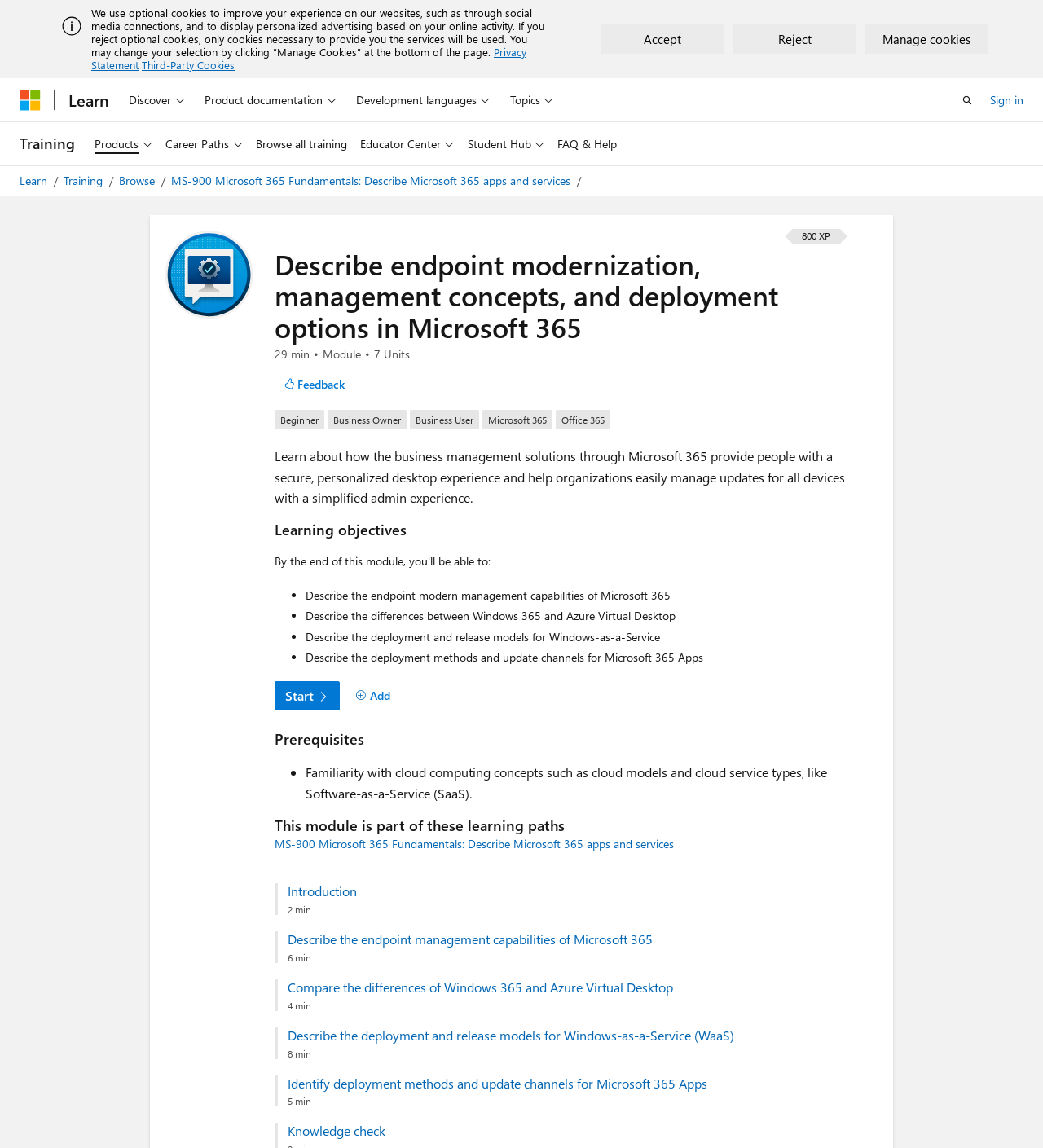Find the bounding box coordinates for the element that must be clicked to complete the instruction: "Click on the 'Discover' button". The coordinates should be four float numbers between 0 and 1, indicated as [left, top, right, bottom].

[0.117, 0.068, 0.183, 0.106]